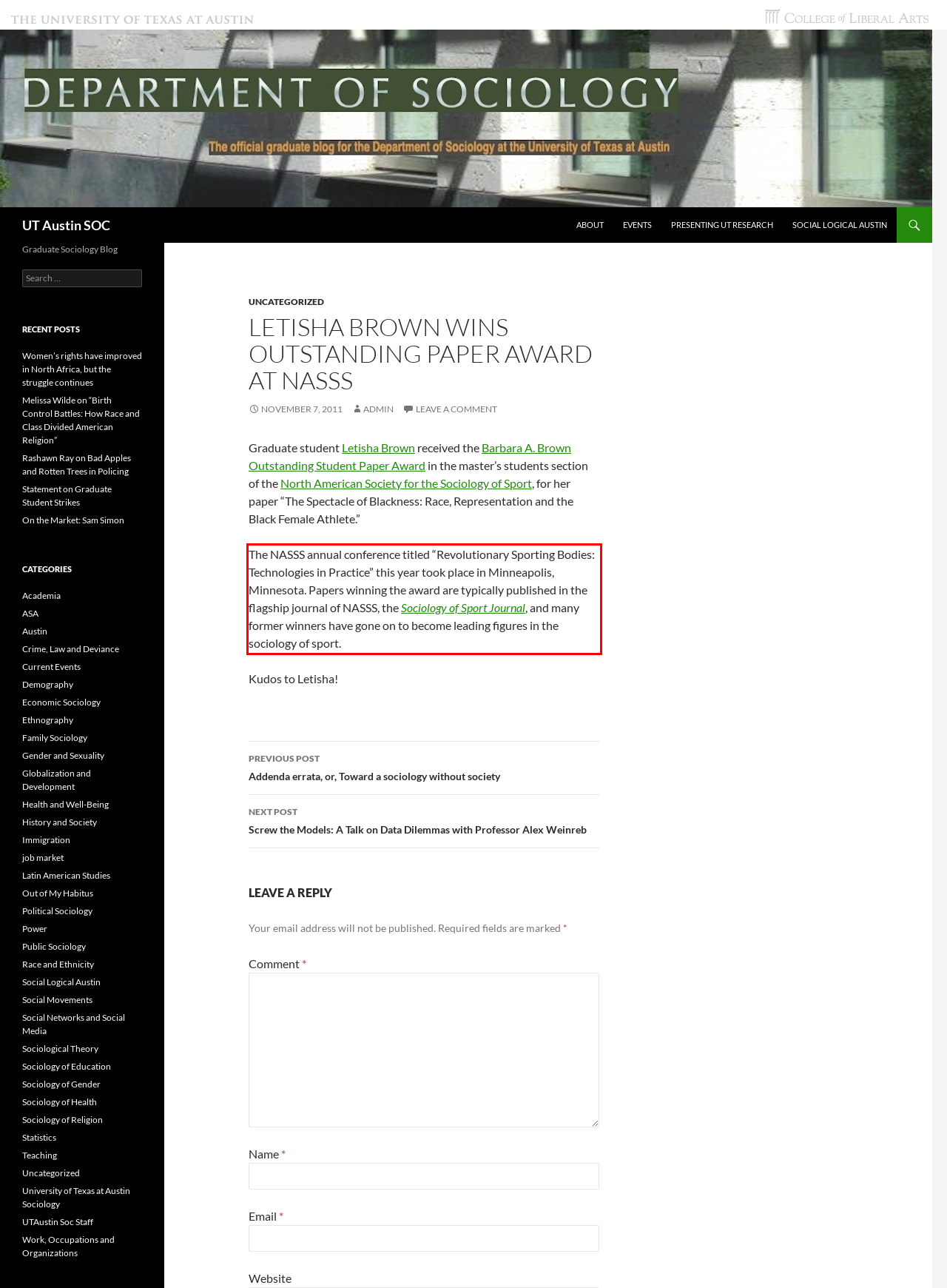You are provided with a screenshot of a webpage containing a red bounding box. Please extract the text enclosed by this red bounding box.

The NASSS annual conference titled “Revolutionary Sporting Bodies: Technologies in Practice” this year took place in Minneapolis, Minnesota. Papers winning the award are typically published in the flagship journal of NASSS, the Sociology of Sport Journal, and many former winners have gone on to become leading figures in the sociology of sport.